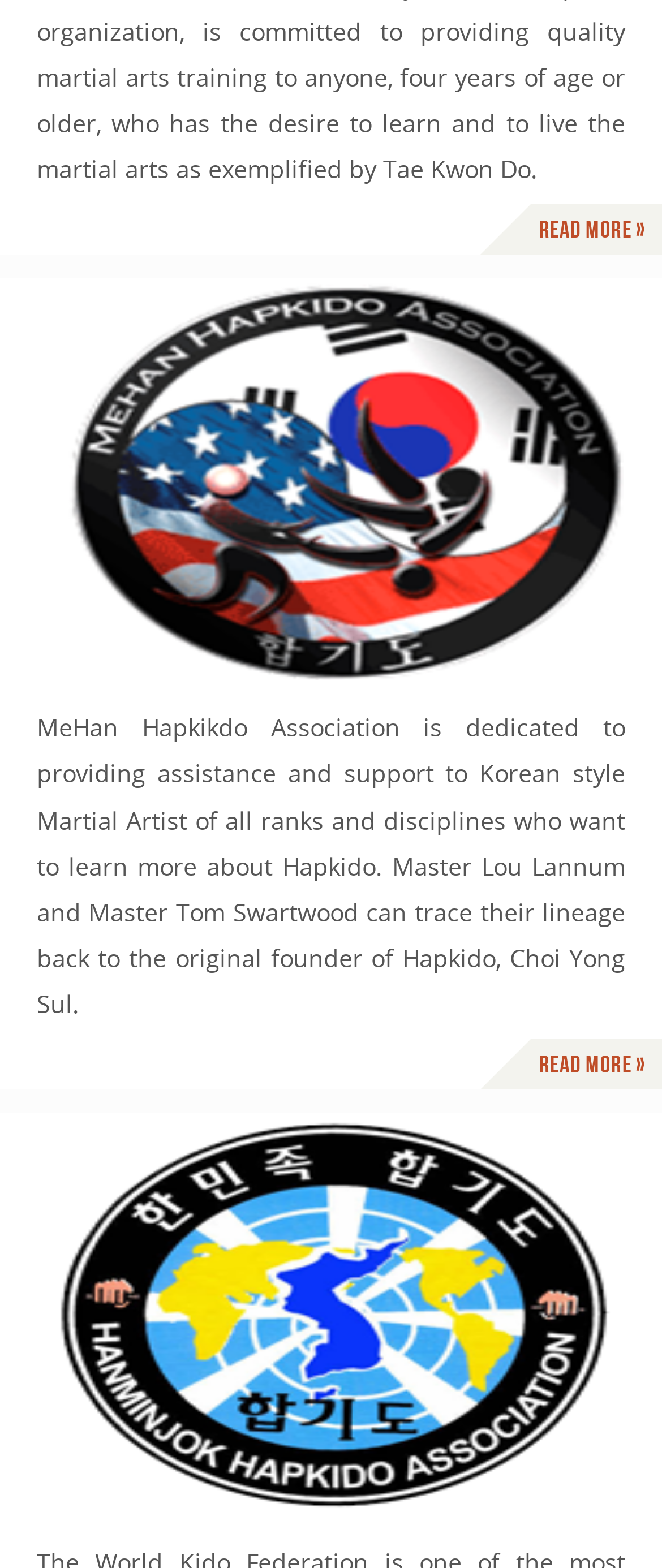Determine the bounding box coordinates of the region to click in order to accomplish the following instruction: "Learn more about the World Kido Federation". Provide the coordinates as four float numbers between 0 and 1, specifically [left, top, right, bottom].

[0.814, 0.78, 0.974, 0.797]